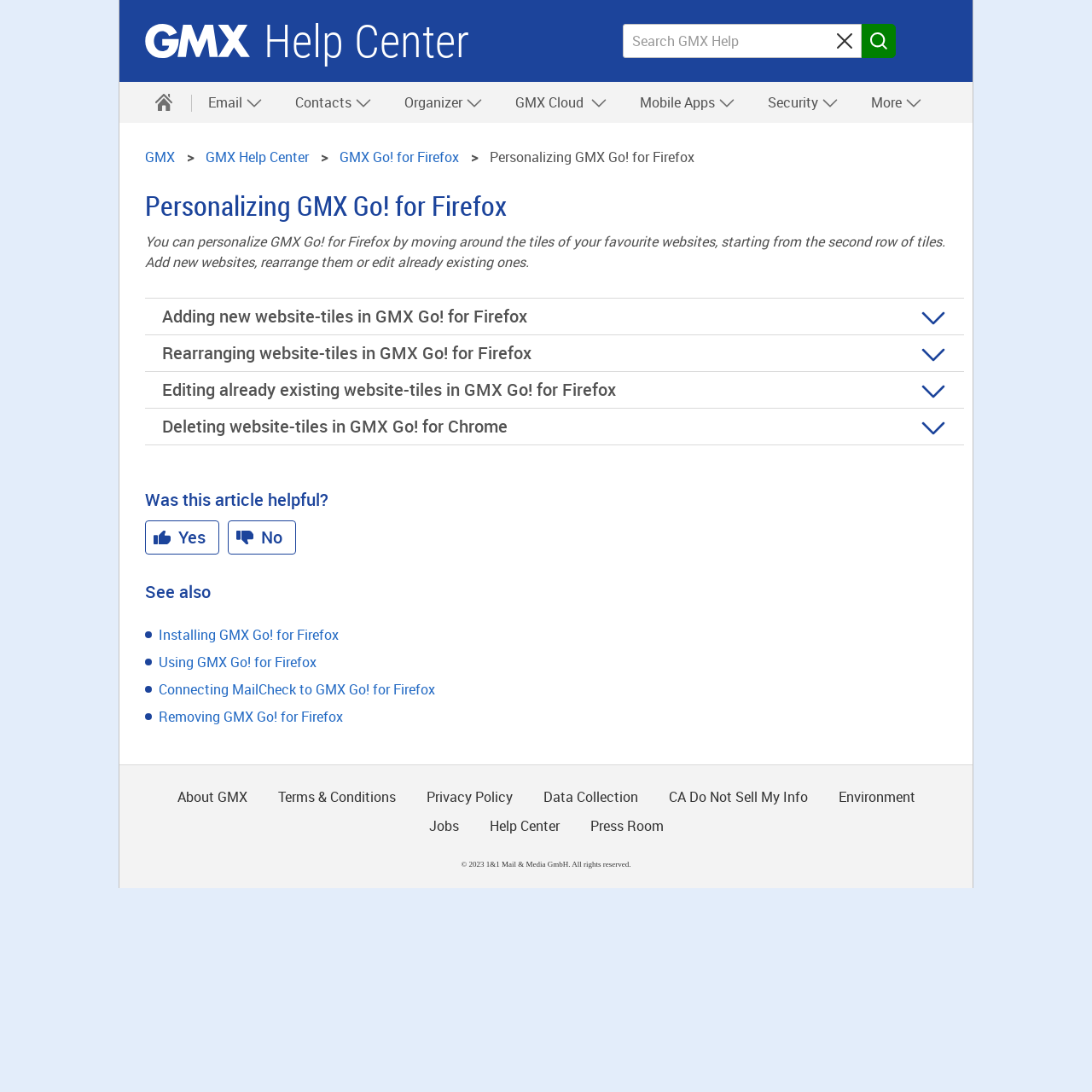What is the purpose of the search box?
Using the visual information, reply with a single word or short phrase.

Search GMX Help